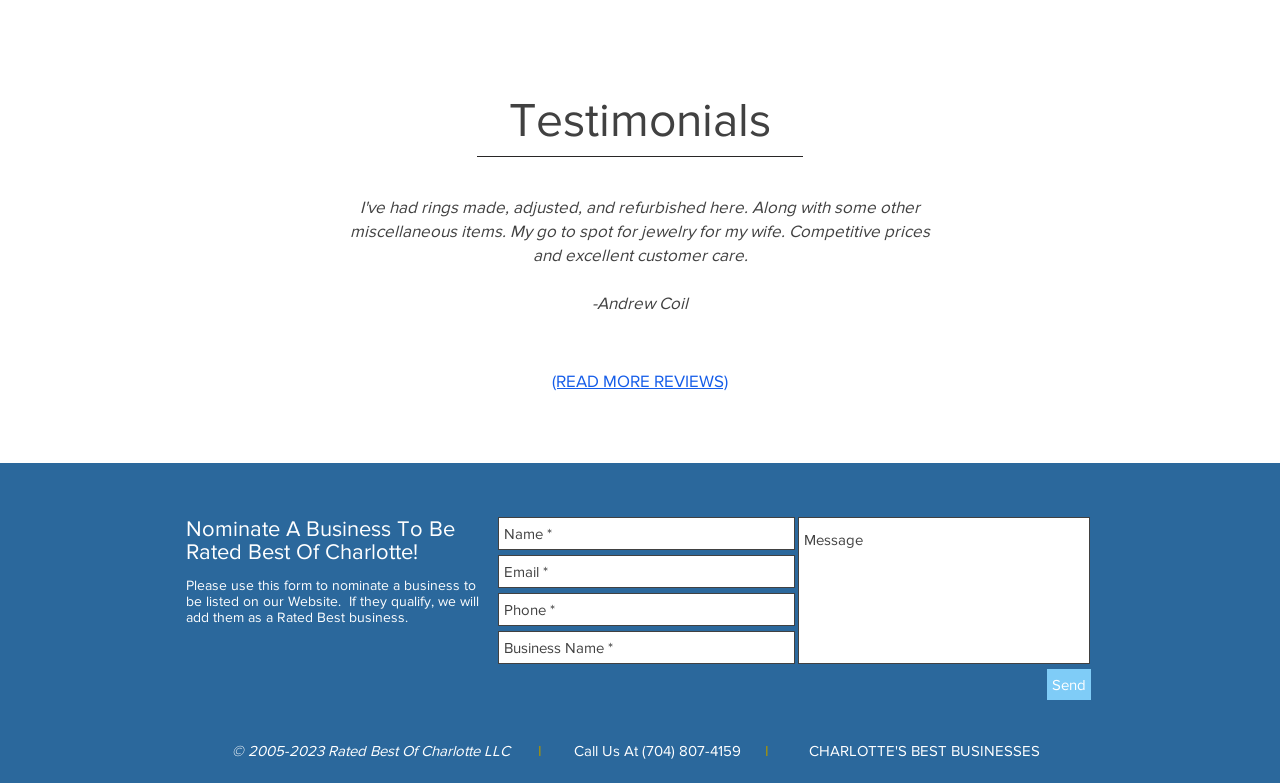Provide a brief response to the question below using a single word or phrase: 
What is the purpose of this webpage?

Nominate a business